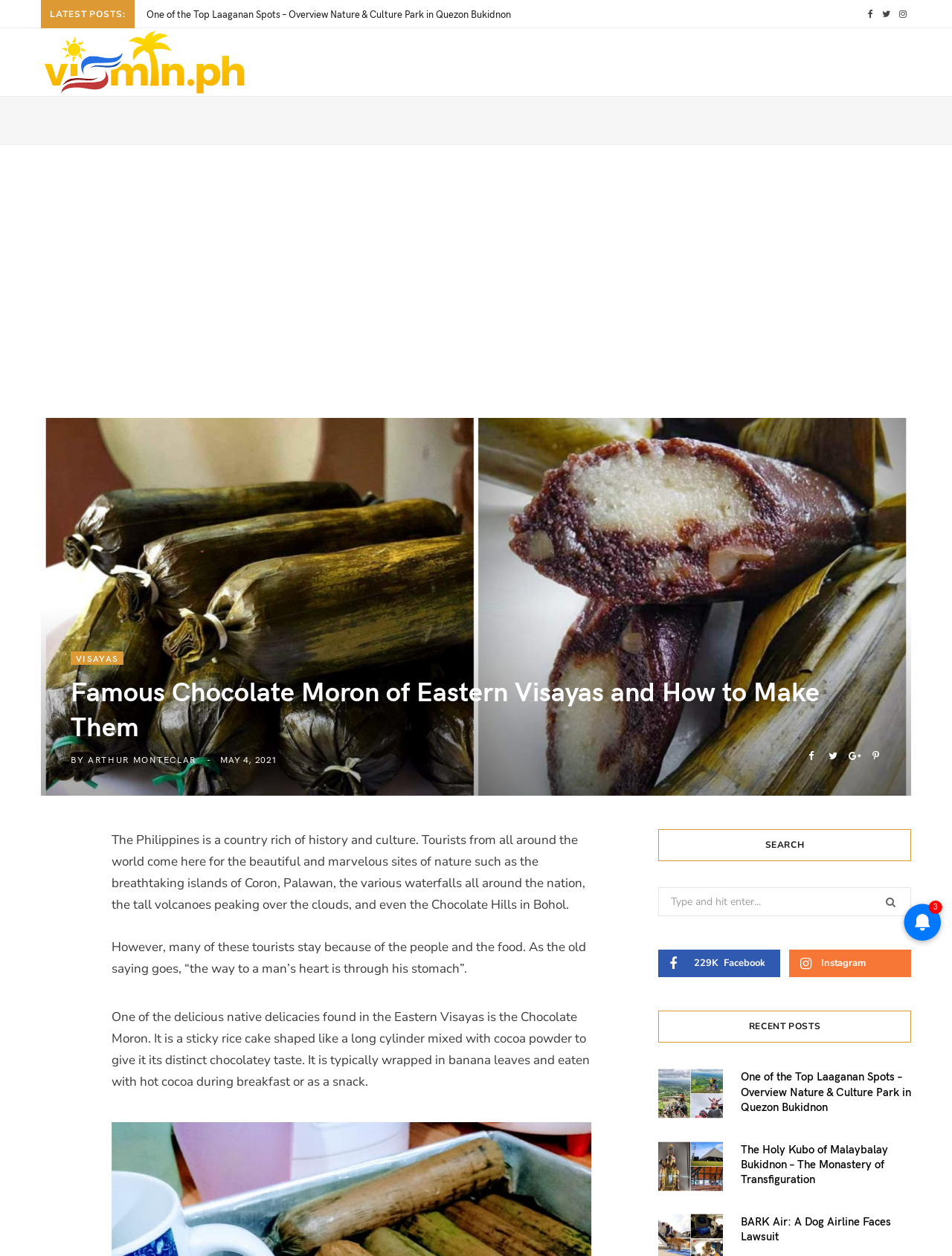Please identify the bounding box coordinates of the element's region that needs to be clicked to fulfill the following instruction: "Search for something". The bounding box coordinates should consist of four float numbers between 0 and 1, i.e., [left, top, right, bottom].

[0.691, 0.706, 0.957, 0.73]